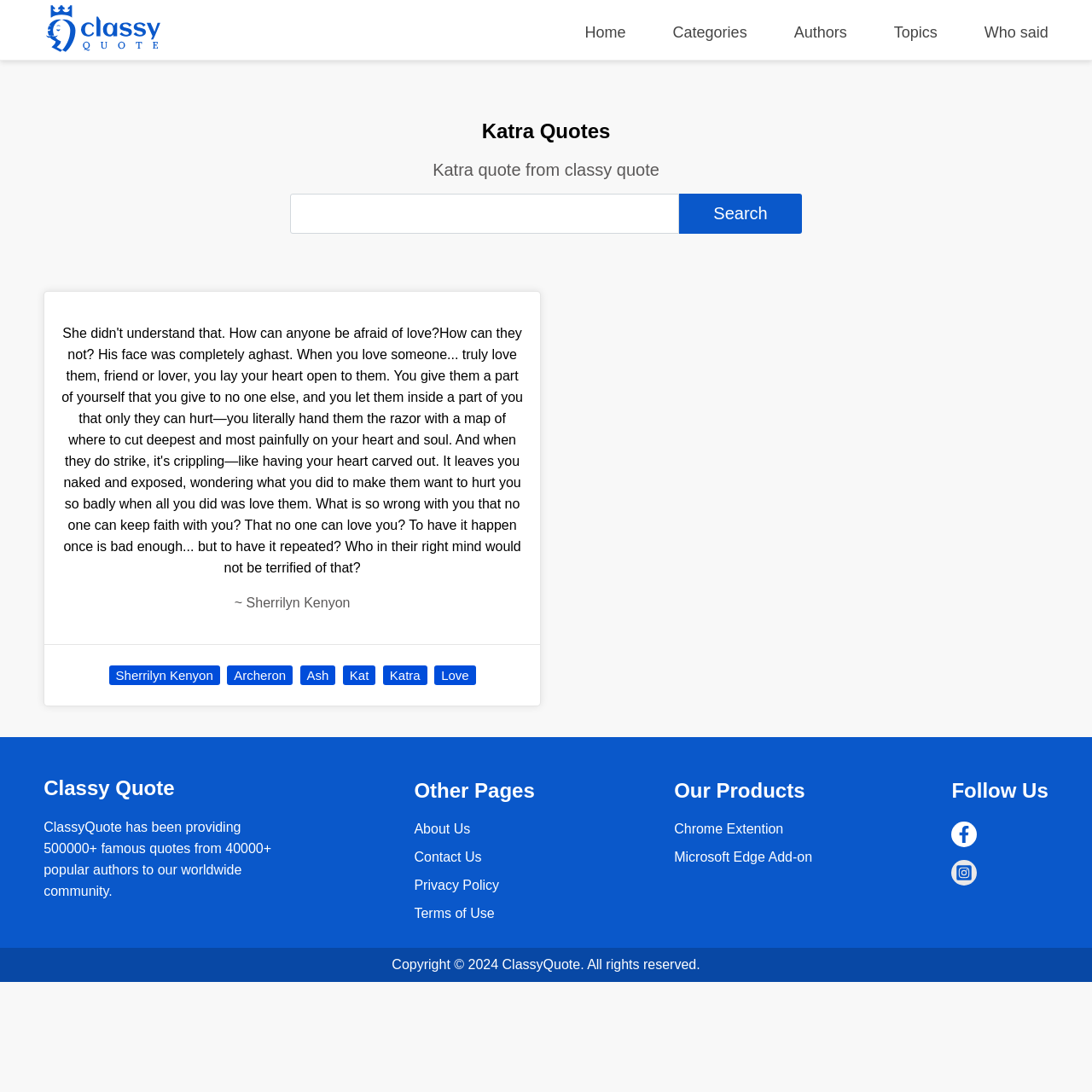Find the bounding box coordinates for the UI element that matches this description: "title="Instagram coming soon"".

[0.871, 0.787, 0.895, 0.811]